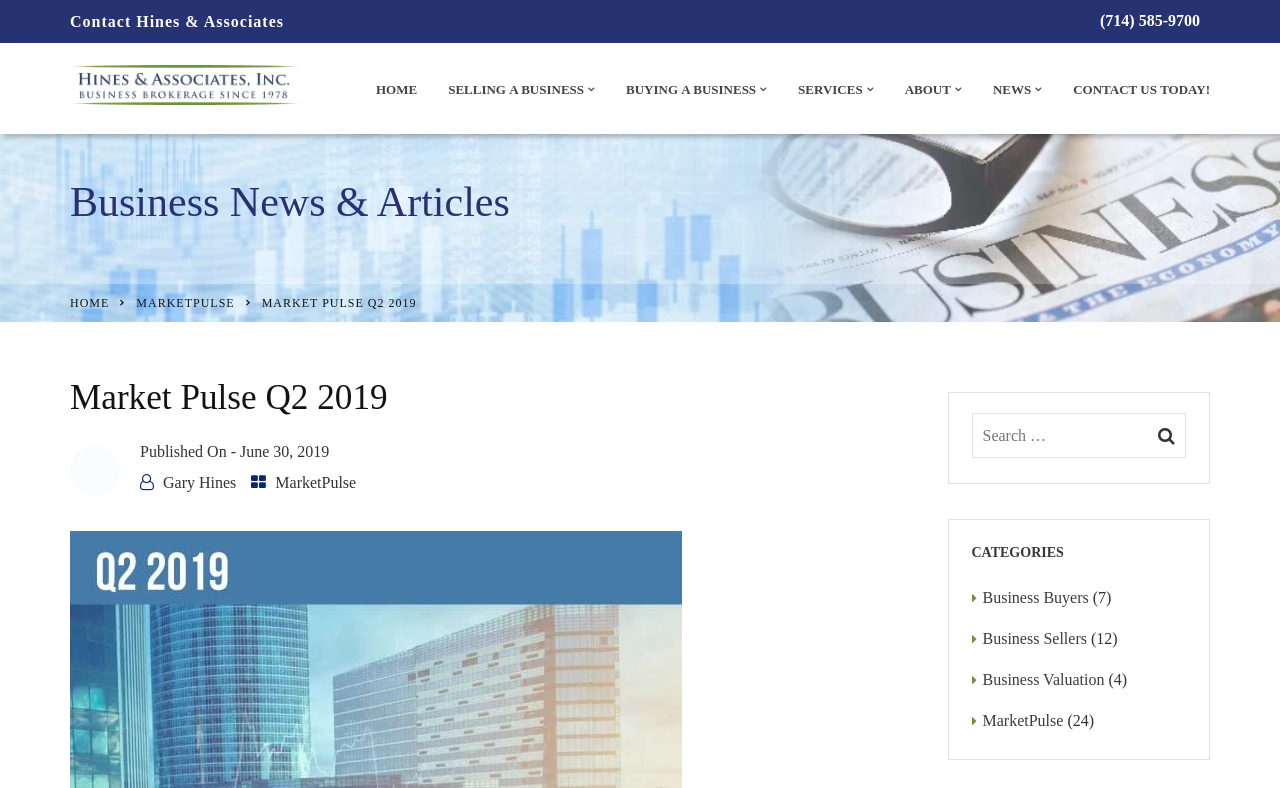Can you look at the image and give a comprehensive answer to the question:
What is the purpose of the search box on the webpage?

I inferred the purpose of the search box by its location and design, which suggests that it is intended for users to search the website for specific content.